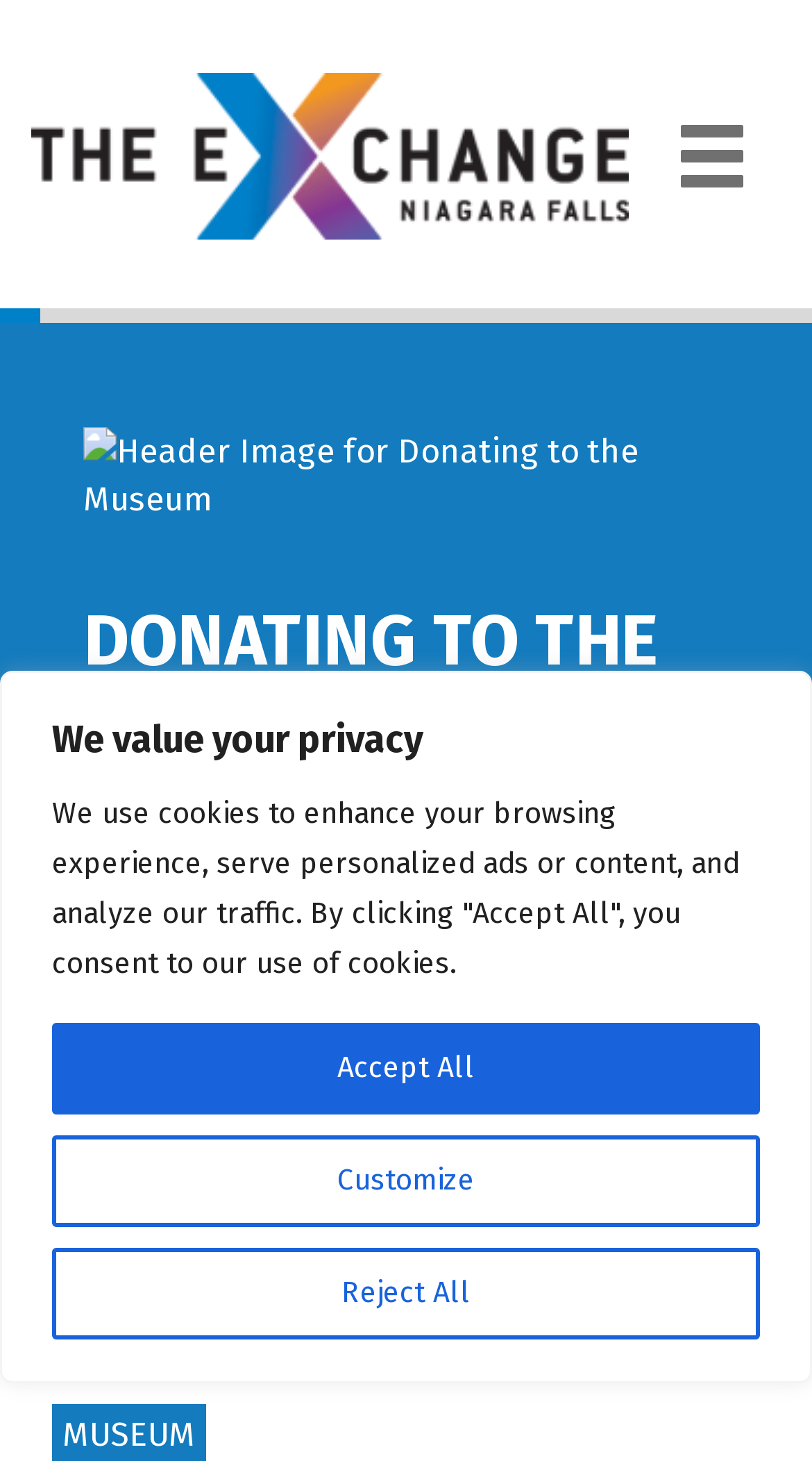Please determine the bounding box coordinates of the element to click in order to execute the following instruction: "Go to Contact Us page". The coordinates should be four float numbers between 0 and 1, specified as [left, top, right, bottom].

[0.154, 0.539, 0.356, 0.566]